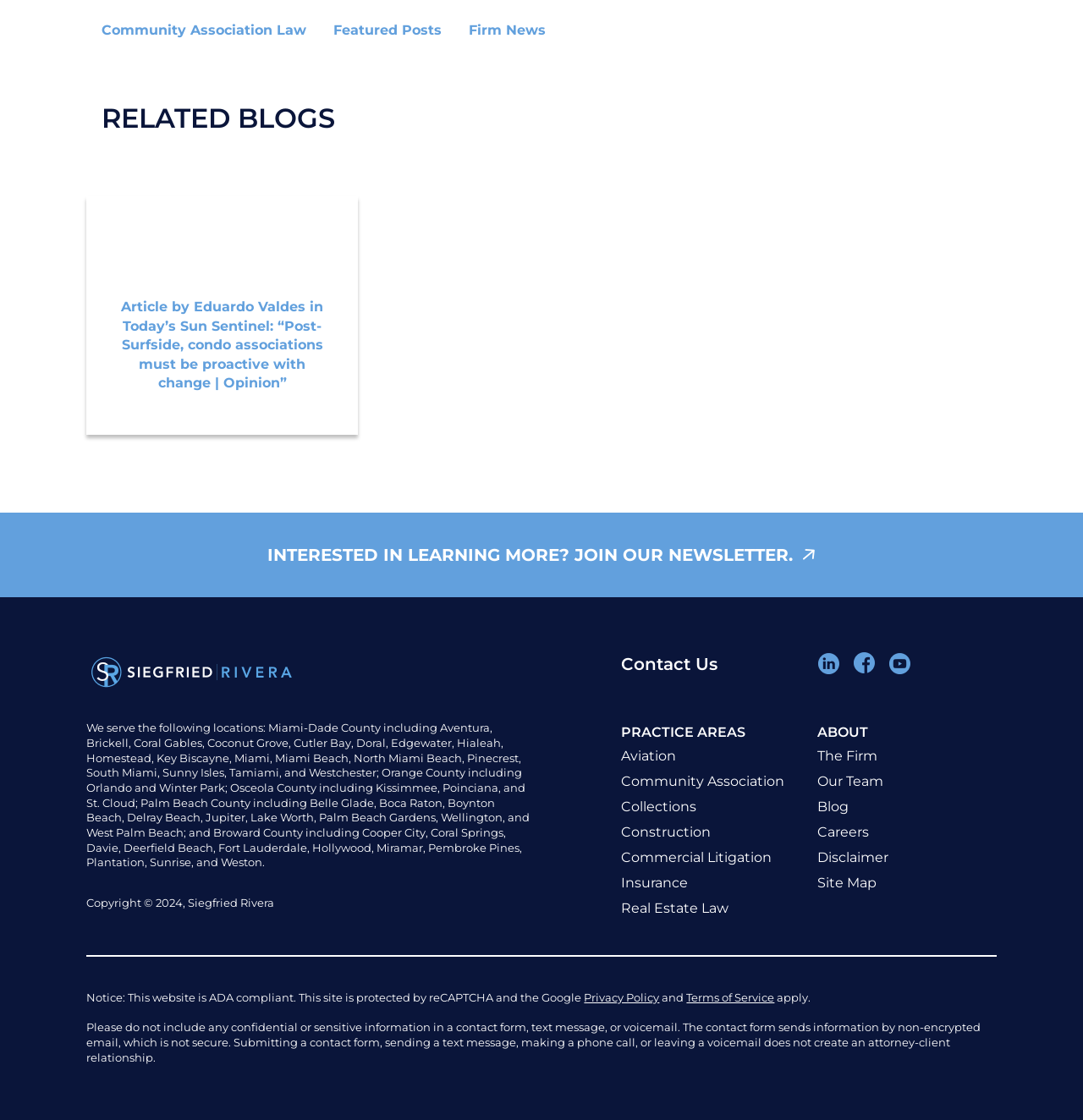Could you indicate the bounding box coordinates of the region to click in order to complete this instruction: "Read 'RELATED BLOGS'".

[0.094, 0.089, 0.906, 0.123]